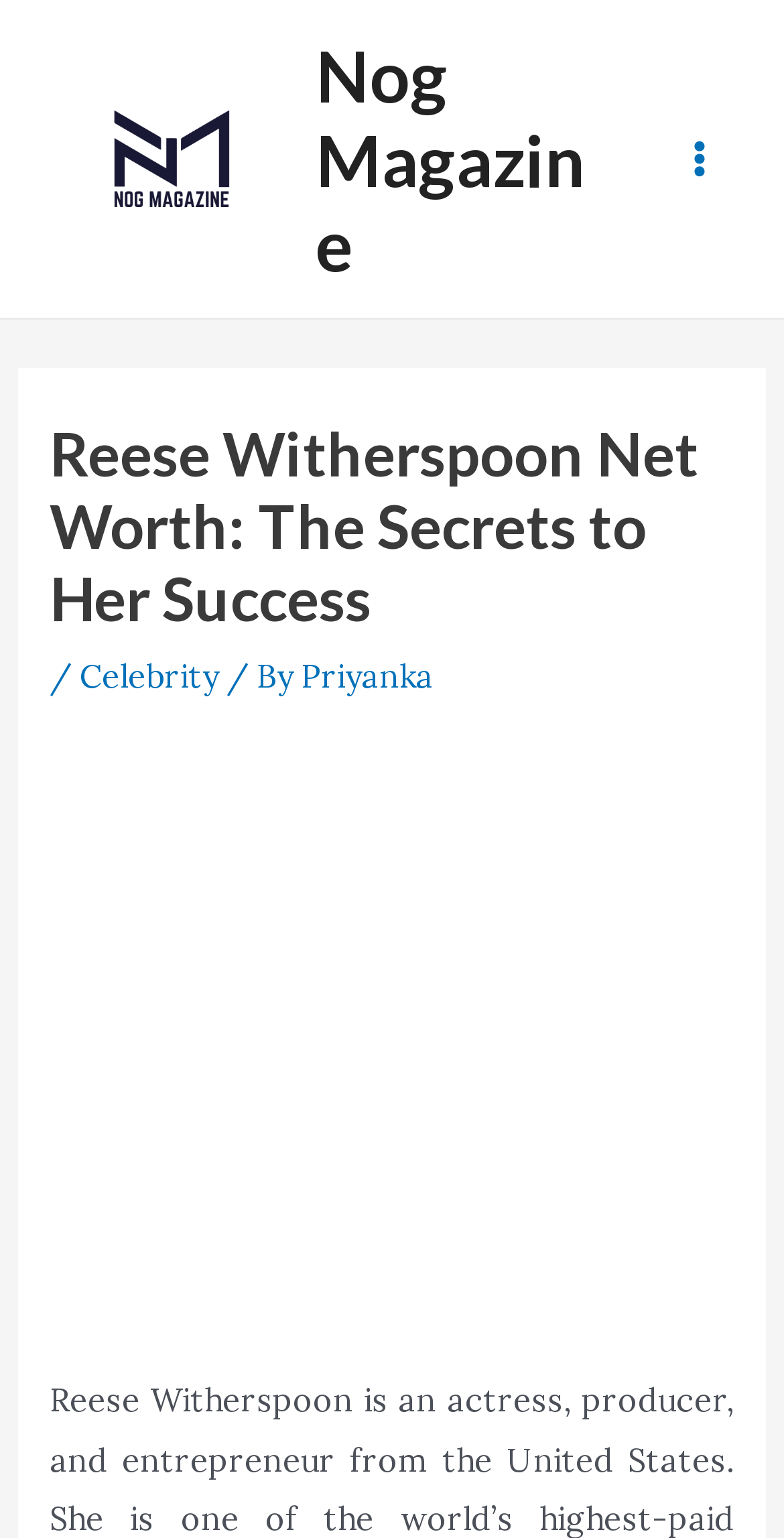Who is the author of the article?
Identify the answer in the screenshot and reply with a single word or phrase.

Priyanka